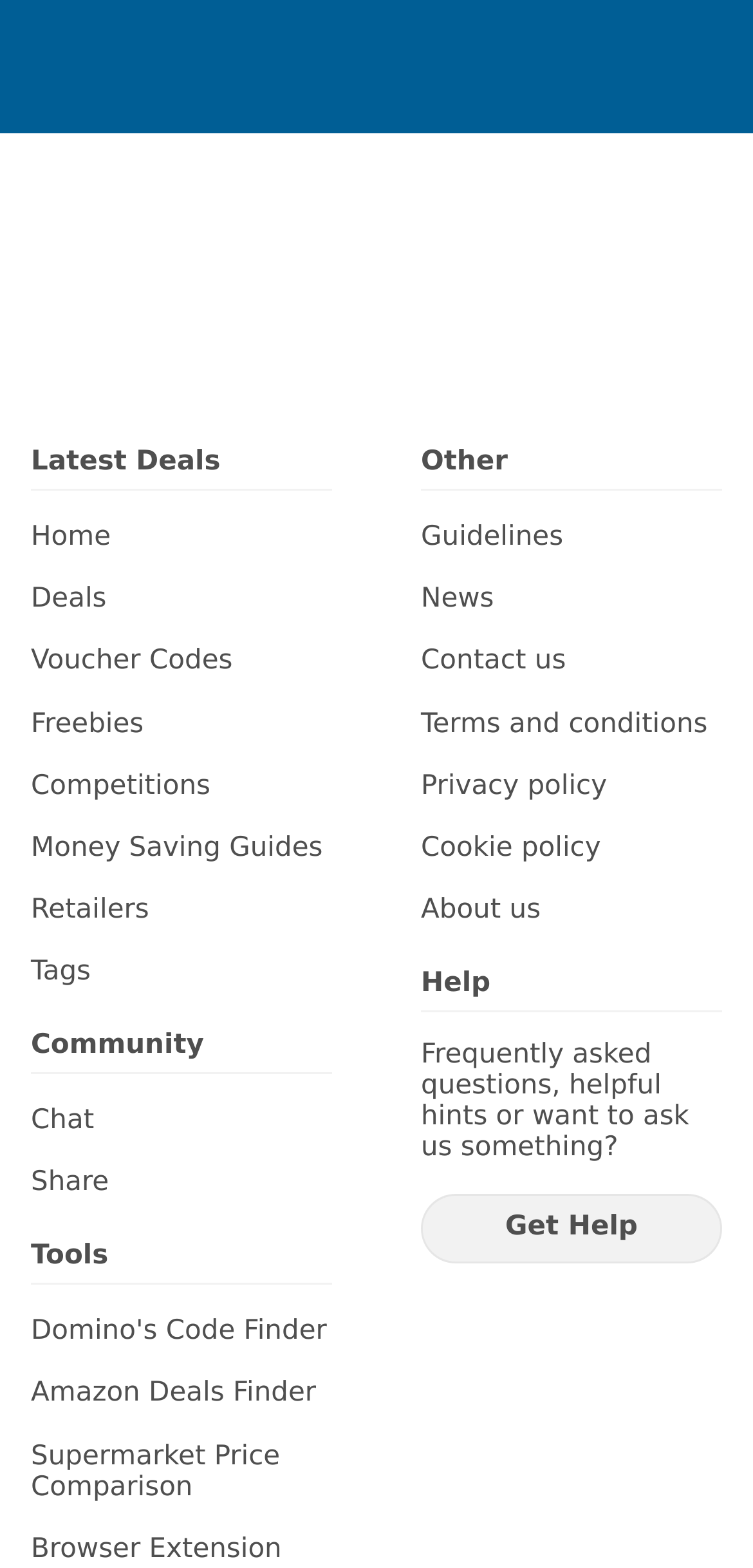Please provide a comprehensive response to the question below by analyzing the image: 
What is the last link in the 'Other' section?

The 'Other' section has several links, and the last one is 'Get Help', which suggests that it is a resource for users who need assistance.